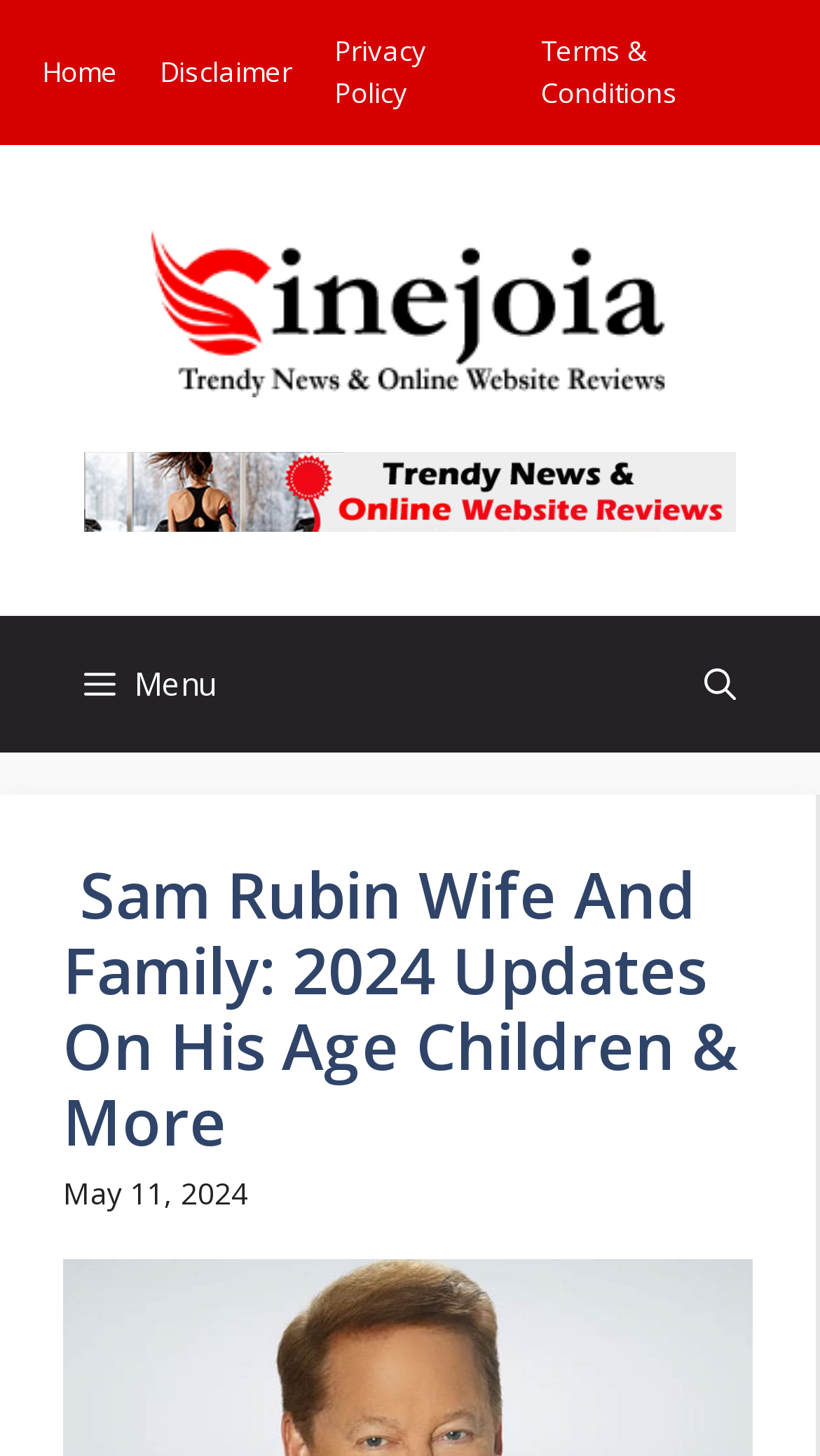How many sections are in the top menu?
Give a one-word or short phrase answer based on the image.

4